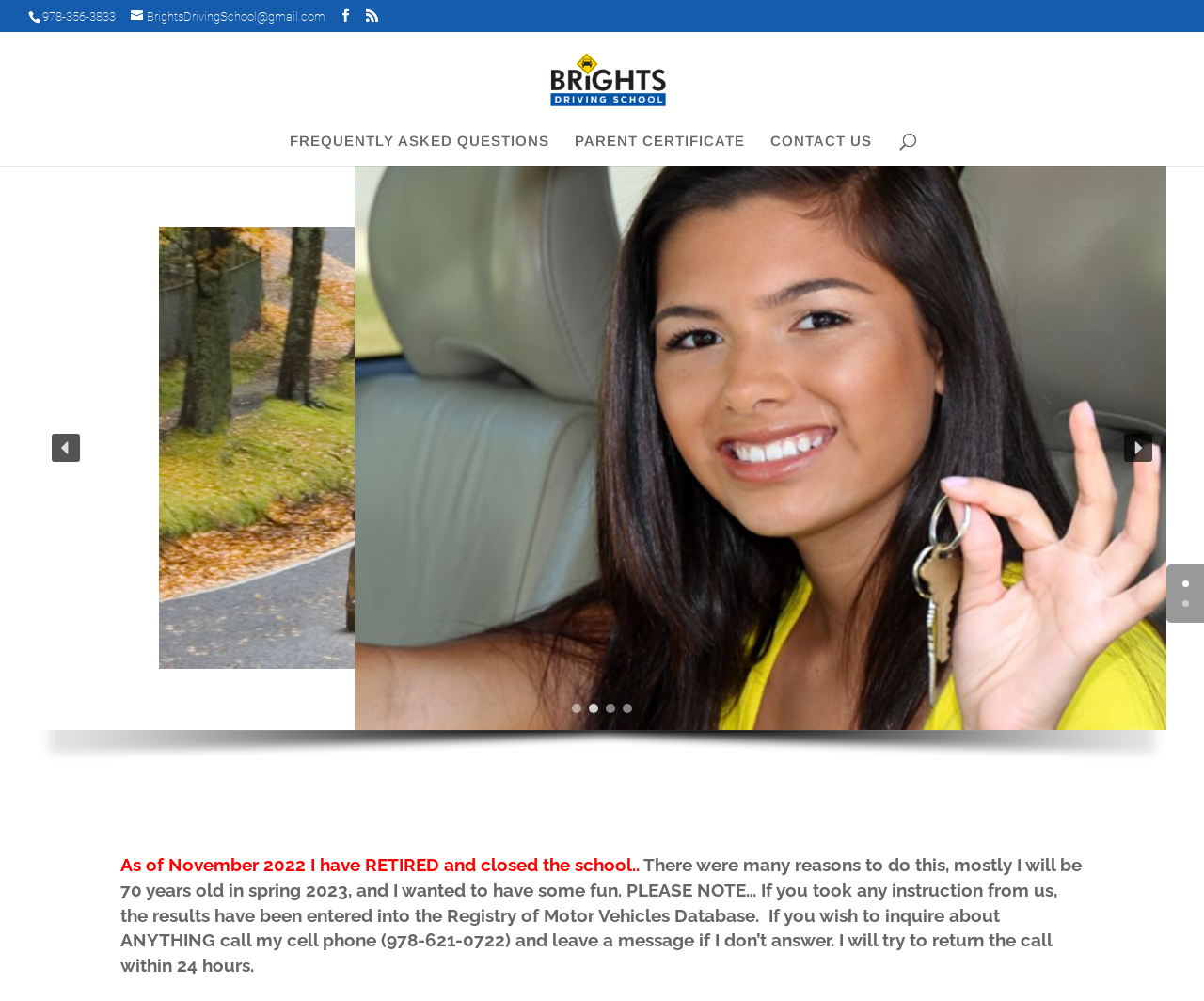Craft a detailed narrative of the webpage's structure and content.

The webpage is for Brights Driving School, with a prominent logo and title at the top center. Below the title, there are three social media links, represented by icons, aligned horizontally. To the right of the social media links, there is a phone number, 978-356-3833, and an email address, BrightsDrivingSchool@gmail.com.

Below the top section, there are three main links: FREQUENTLY ASKED QUESTIONS, PARENT CERTIFICATE, and CONTACT US, arranged horizontally. A search box is located above these links, spanning most of the width of the page.

The main content of the page is a slider section, which takes up most of the page's real estate. The slider has previous and next arrow buttons at the left and right edges, respectively. Within the slider, there are several buttons, each representing a different banner image, such as Banner_longroad1, Banner_driversEd1, and Banner_student.

At the bottom of the page, there is a notice announcing the retirement and closure of the driving school, effective November 2022. The notice provides additional information and contact details for inquiries. Finally, there are two small links, labeled "0" and "1", at the bottom right corner of the page.